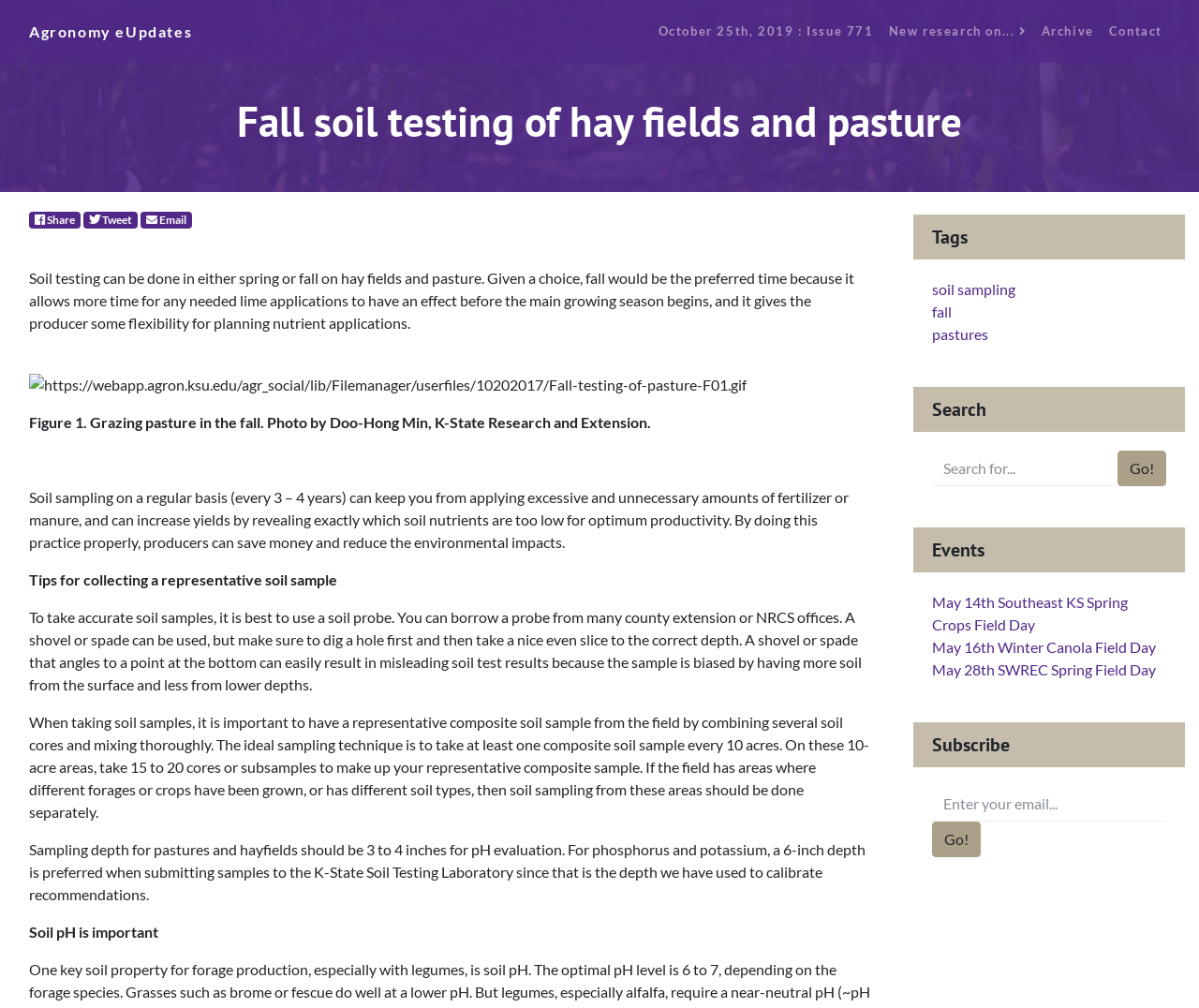How many links are there in the 'Events' section?
Please provide a comprehensive answer based on the visual information in the image.

The webpage has a section titled 'Events' which contains three links: 'May 14th Southeast KS Spring Crops Field Day', 'May 16th Winter Canola Field Day', and 'May 28th SWREC Spring Field Day'.